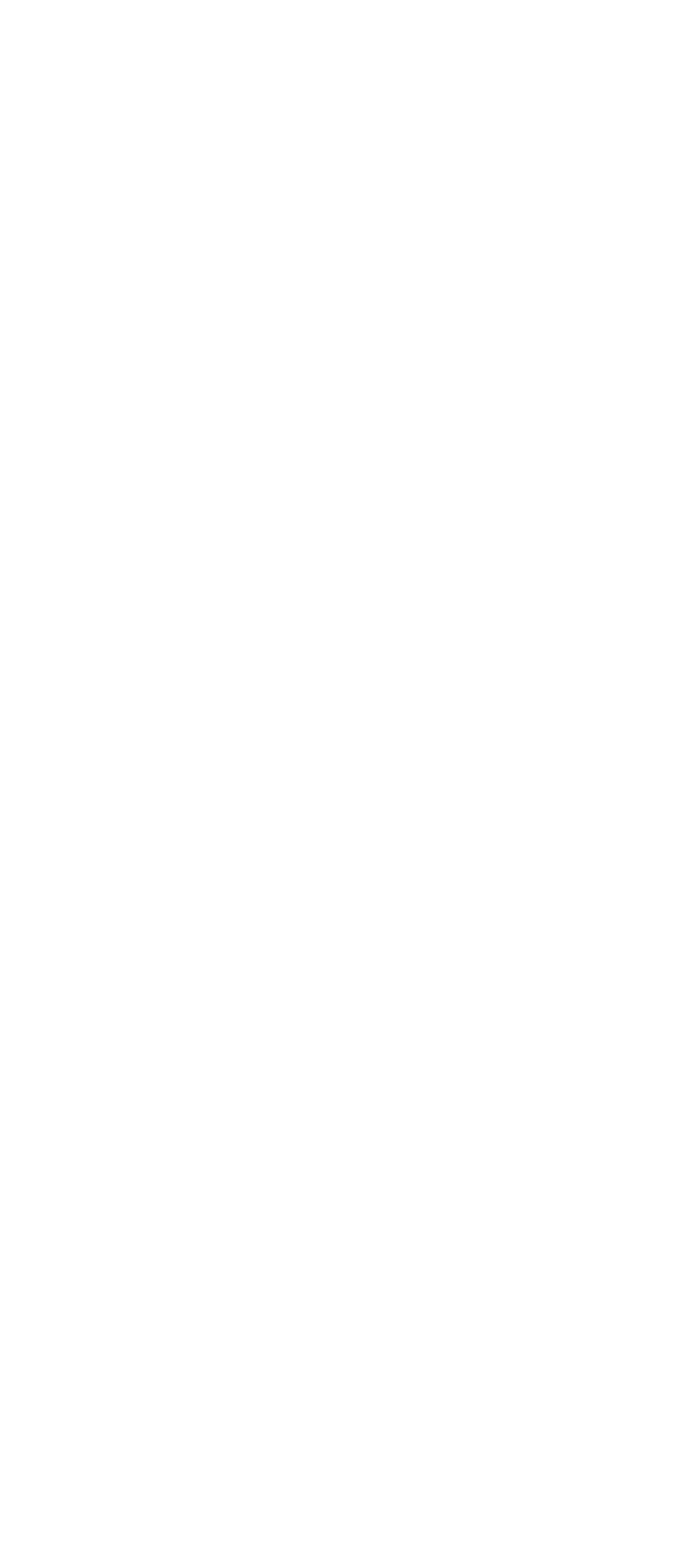Indicate the bounding box coordinates of the clickable region to achieve the following instruction: "read about Donald Schon's learning, reflection, and change."

[0.056, 0.028, 0.79, 0.088]